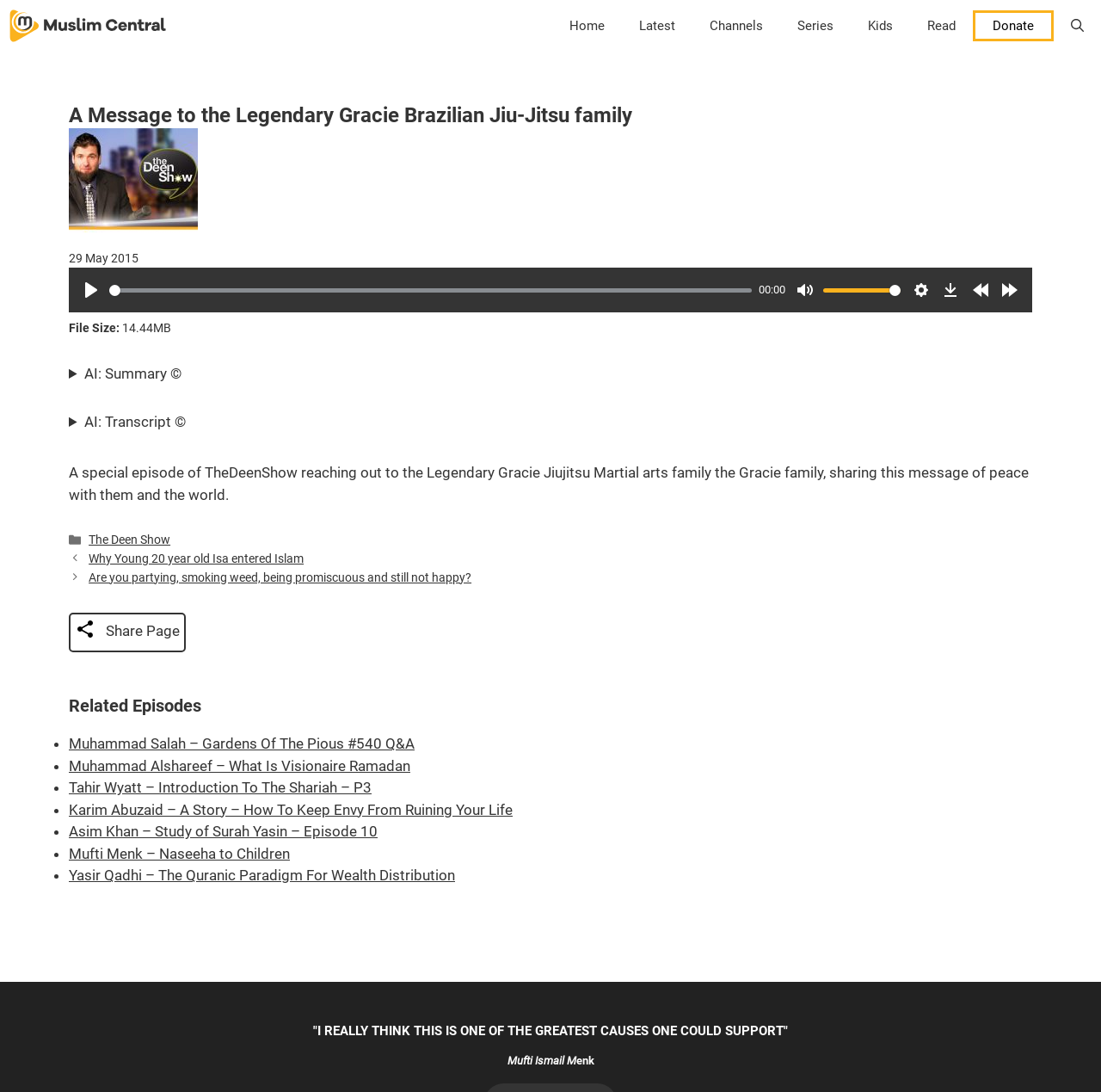Identify the bounding box coordinates of the clickable section necessary to follow the following instruction: "Go to the 'Home' page". The coordinates should be presented as four float numbers from 0 to 1, i.e., [left, top, right, bottom].

[0.502, 0.0, 0.565, 0.047]